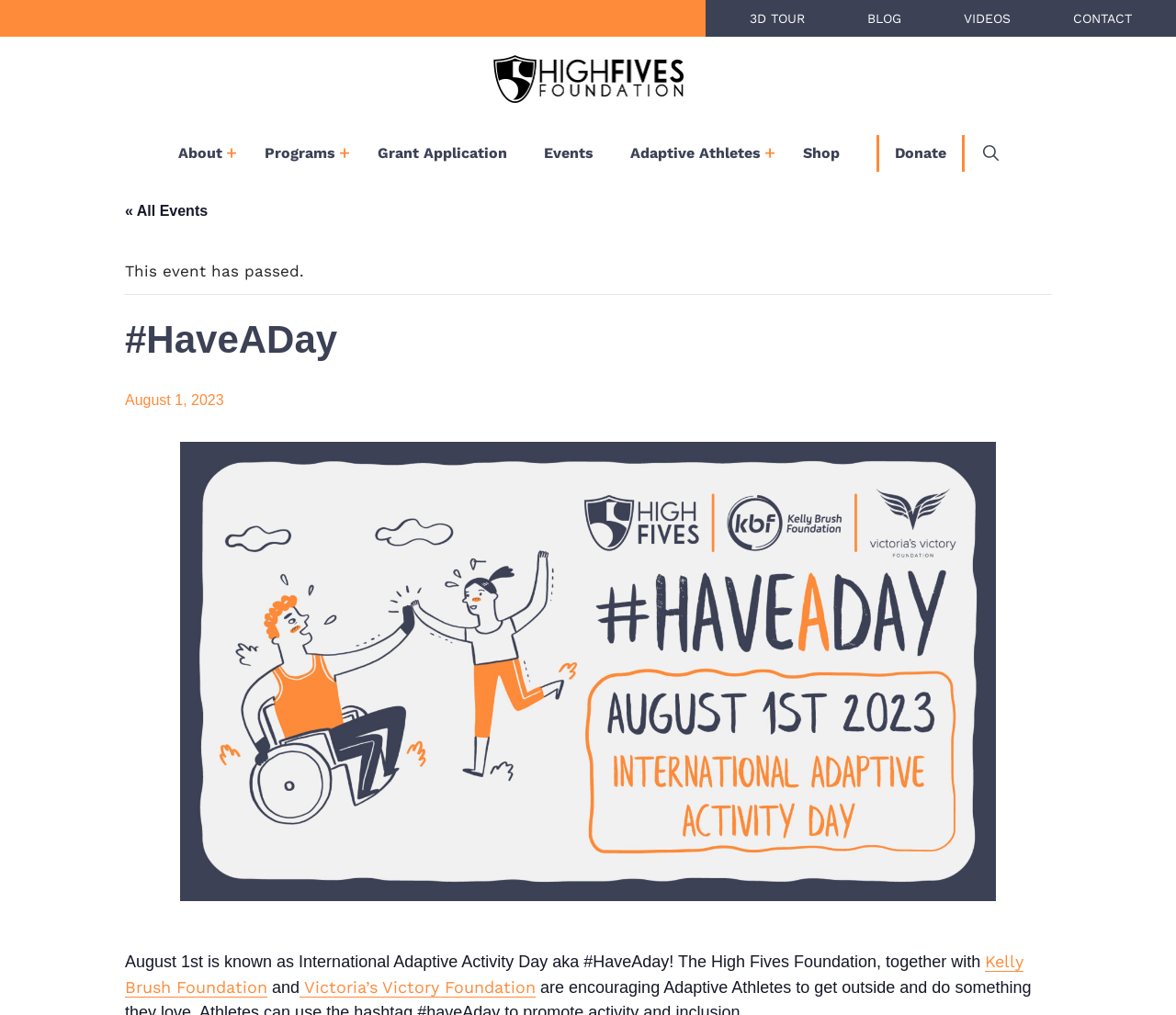Summarize the webpage with a detailed and informative caption.

The webpage is about the High Fives Foundation and its event, #HaveADay, which is celebrated on August 1st as International Adaptive Activity Day. At the top left corner, there is a banner with the site's name and a link to the High Fives Foundation, accompanied by its logo. Below the banner, there is a navigation menu with links to various sections of the site, including About, Programs, Grant Application, Events, Adaptive Athletes, Shop, and Donate.

On the top right corner, there are links to 3D TOUR, BLOG, VIDEOS, and CONTACT. Above the main content, there are three skip links: Skip to Content, Skip to Menu, and Skip to Footer. 

The main content starts with a heading "#HaveADay" and a subheading "August 1, 2023". Below this, there is a paragraph of text explaining the event, which mentions the High Fives Foundation, Kelly Brush Foundation, and Victoria’s Victory Foundation. The text is accompanied by links to the Kelly Brush Foundation and Victoria’s Victory Foundation.

On the top left side of the main content, there is a link to "« All Events" and a notification that "This event has passed."